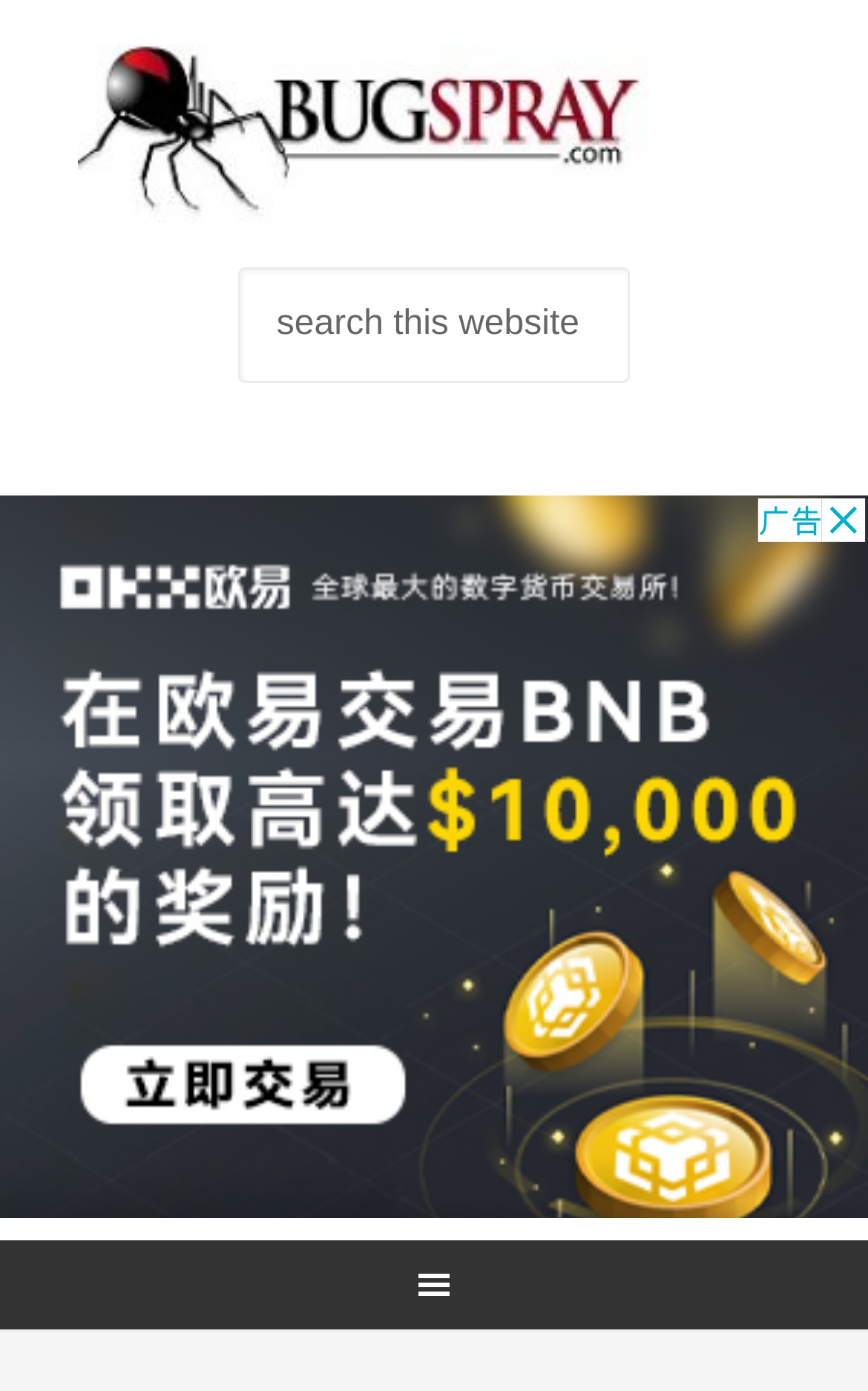Identify and provide the text content of the webpage's primary headline.

small brown bats in roof rafters